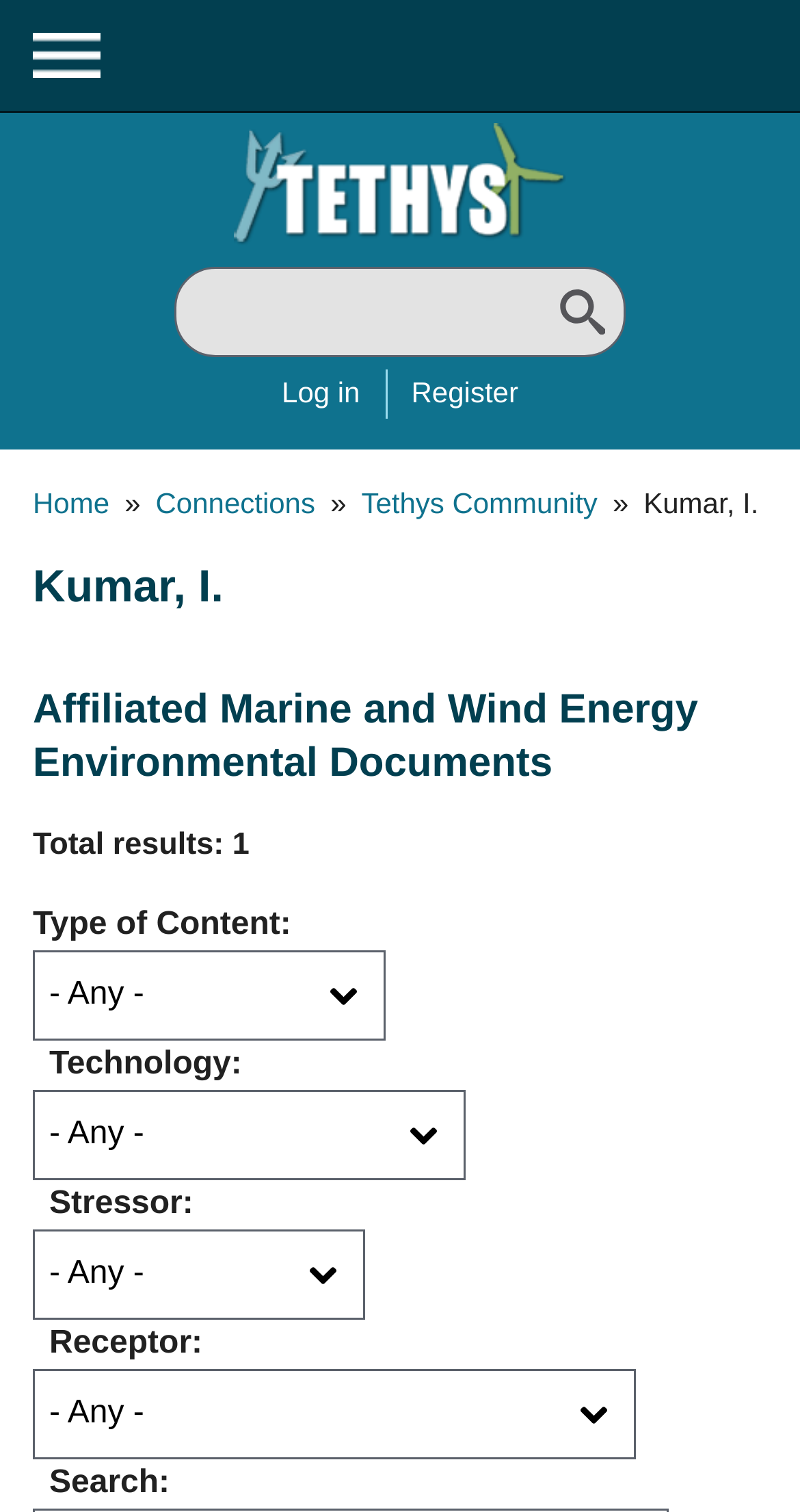Please analyze the image and provide a thorough answer to the question:
What is the current type of content?

I determined this by looking at the 'Type of Content:' dropdown menu, which does not have a selected option. This suggests that the type of content has not been specified or filtered.